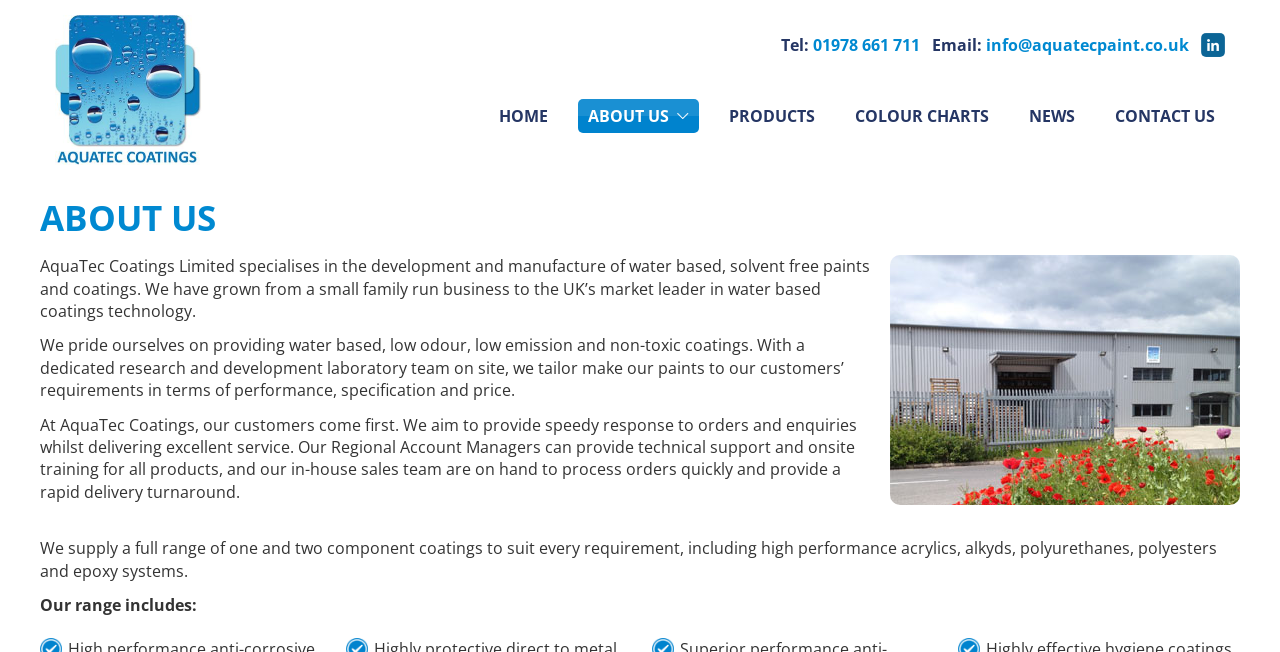What types of coatings systems does the company offer?
Carefully examine the image and provide a detailed answer to the question.

I found this information by reading the fifth paragraph of the 'About Us' section, which states that the company supplies a full range of one and two component coatings to suit every requirement, including high performance acrylics, alkyds, polyurethanes, polyesters and epoxy systems.